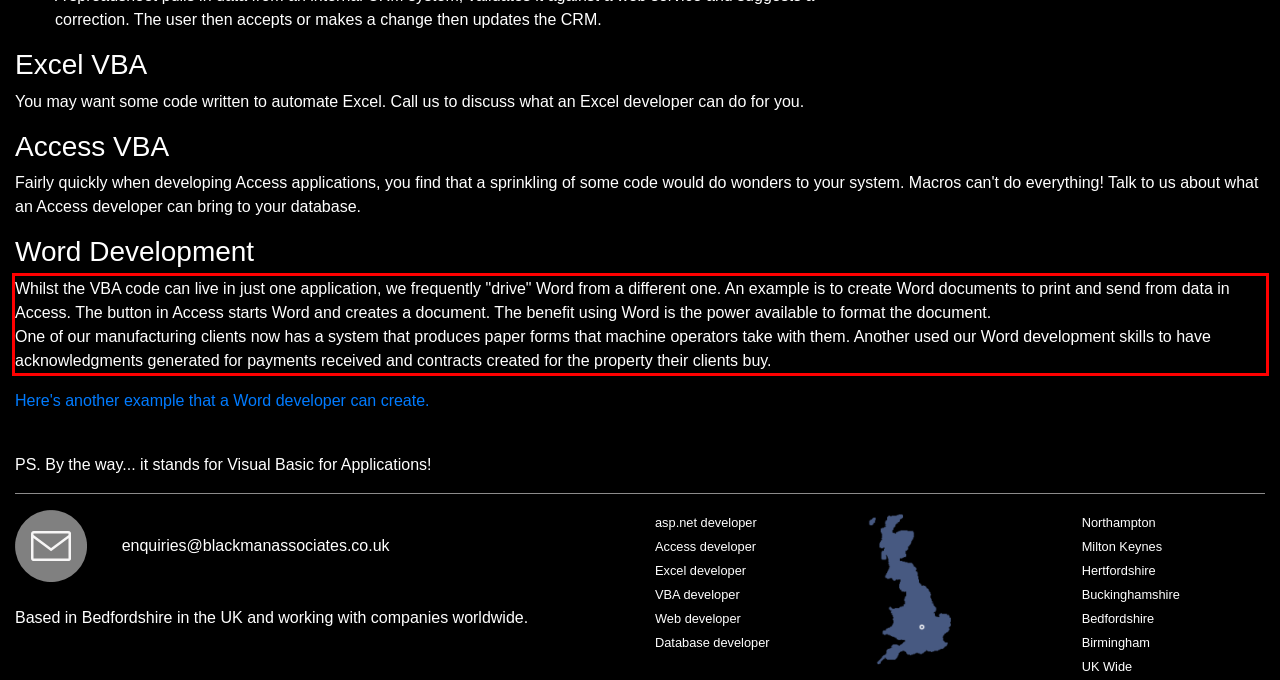Look at the webpage screenshot and recognize the text inside the red bounding box.

Whilst the VBA code can live in just one application, we frequently "drive" Word from a different one. An example is to create Word documents to print and send from data in Access. The button in Access starts Word and creates a document. The benefit using Word is the power available to format the document. One of our manufacturing clients now has a system that produces paper forms that machine operators take with them. Another used our Word development skills to have acknowledgments generated for payments received and contracts created for the property their clients buy.